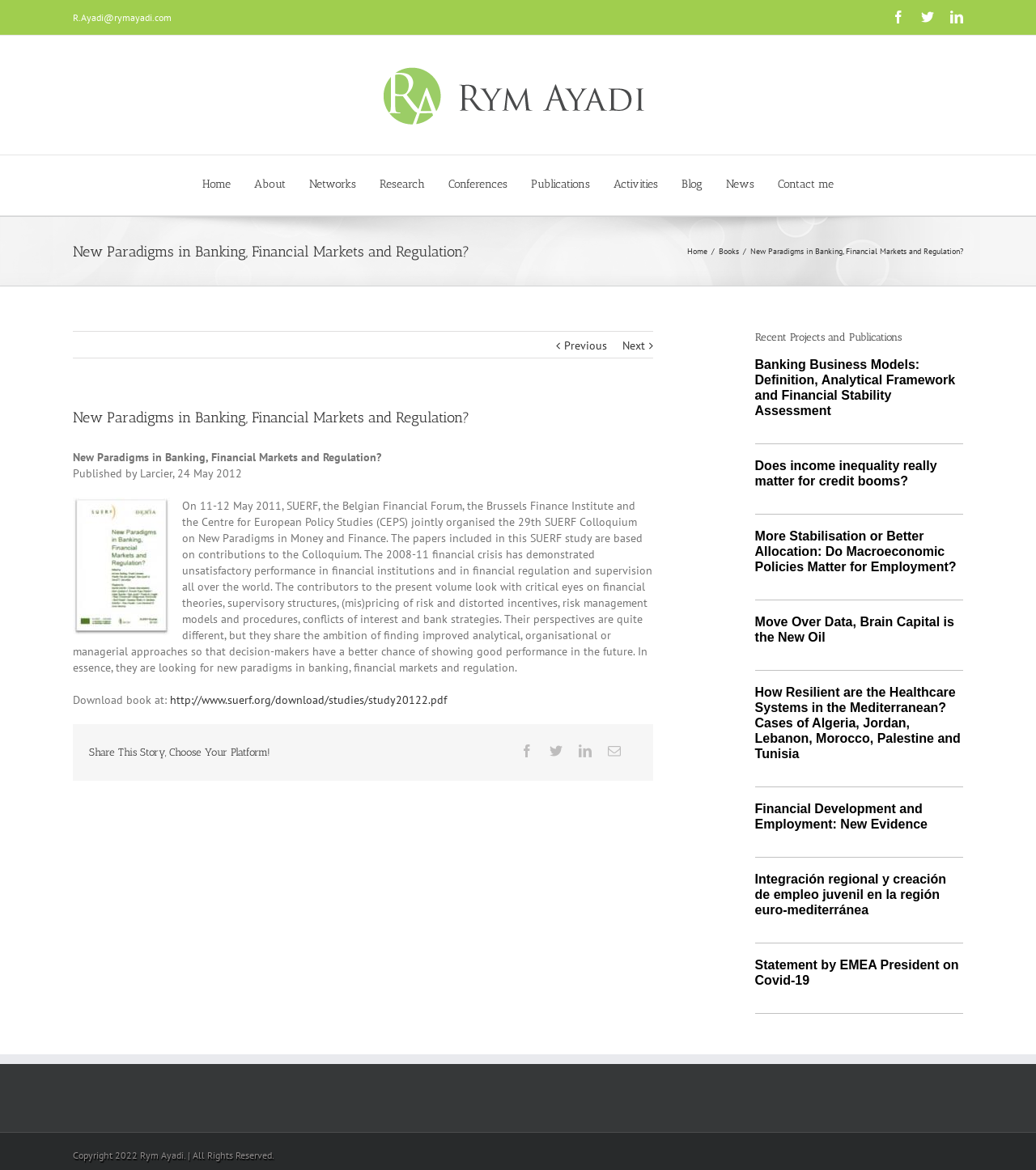Detail the features and information presented on the webpage.

This webpage is about Rym Ayadi, a researcher in banking, financial markets, and regulation. At the top left, there is a link to the author's email address and a profile image. To the right of the profile image, there are three social media links. Below the profile image, there is a navigation menu with links to "Home", "About", "Networks", "Research", "Conferences", "Publications", "Activities", "Blog", "News", and "Contact me".

The main content of the webpage is divided into two sections. The left section has a heading "New Paradigms in Banking, Financial Markets and Regulation?" and a brief description of a book with the same title. Below the book description, there is a link to download the book. There is also a "Share This Story, Choose Your Platform!" section with social media links.

The right section has a heading "Recent Projects and Publications" and lists several research projects and publications by Rym Ayadi, including "Banking Business Models: Definition, Analytical Framework and Financial Stability Assessment", "Does income inequality really matter for credit booms?", and others. Each project has a link to more information.

At the bottom of the webpage, there is a copyright notice and a footer section with a link to the top of the page.